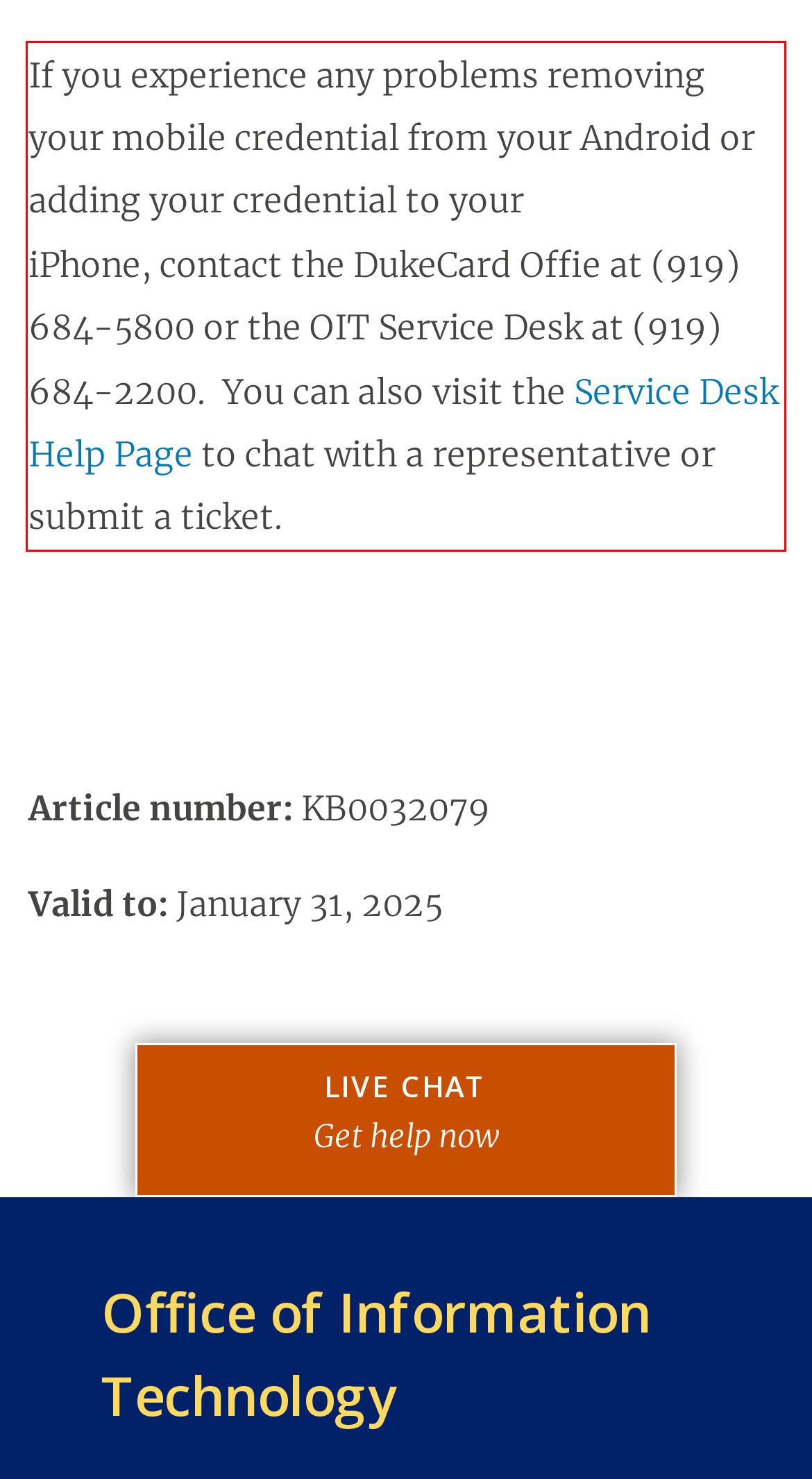Identify the text inside the red bounding box on the provided webpage screenshot by performing OCR.

If you experience any problems removing your mobile credential from your Android or adding your credential to your iPhone, contact the DukeCard Offie at (919) 684-5800 or the OIT Service Desk at (919) 684-2200. You can also visit the Service Desk Help Page to chat with a representative or submit a ticket.